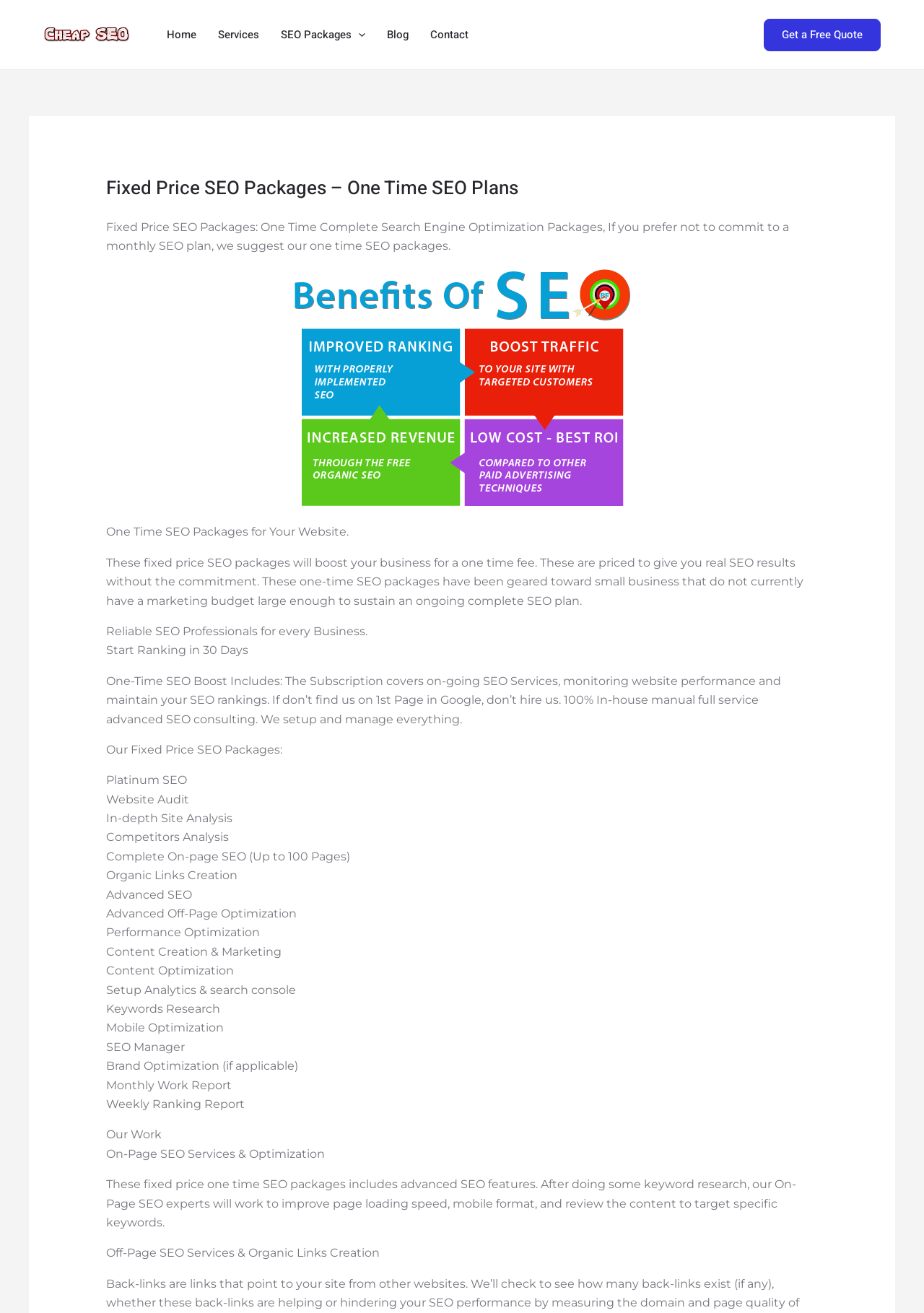Show the bounding box coordinates of the element that should be clicked to complete the task: "Click the 'Services' link".

[0.224, 0.0, 0.292, 0.053]